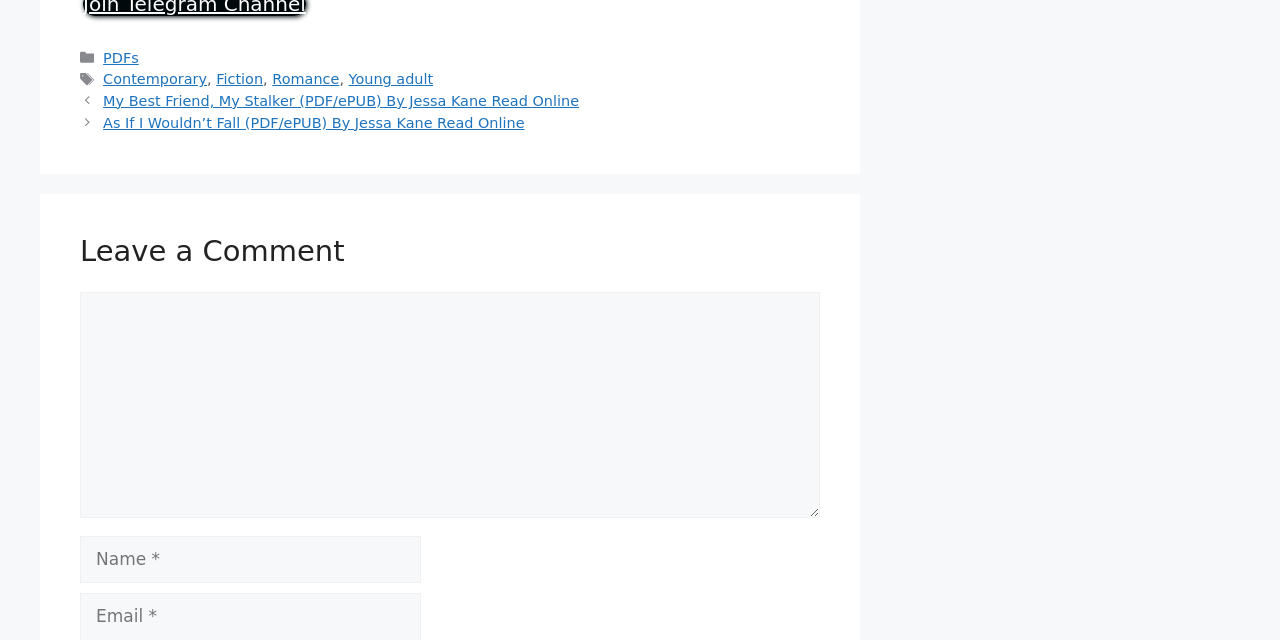Locate the bounding box for the described UI element: "Young adult". Ensure the coordinates are four float numbers between 0 and 1, formatted as [left, top, right, bottom].

[0.272, 0.111, 0.338, 0.136]